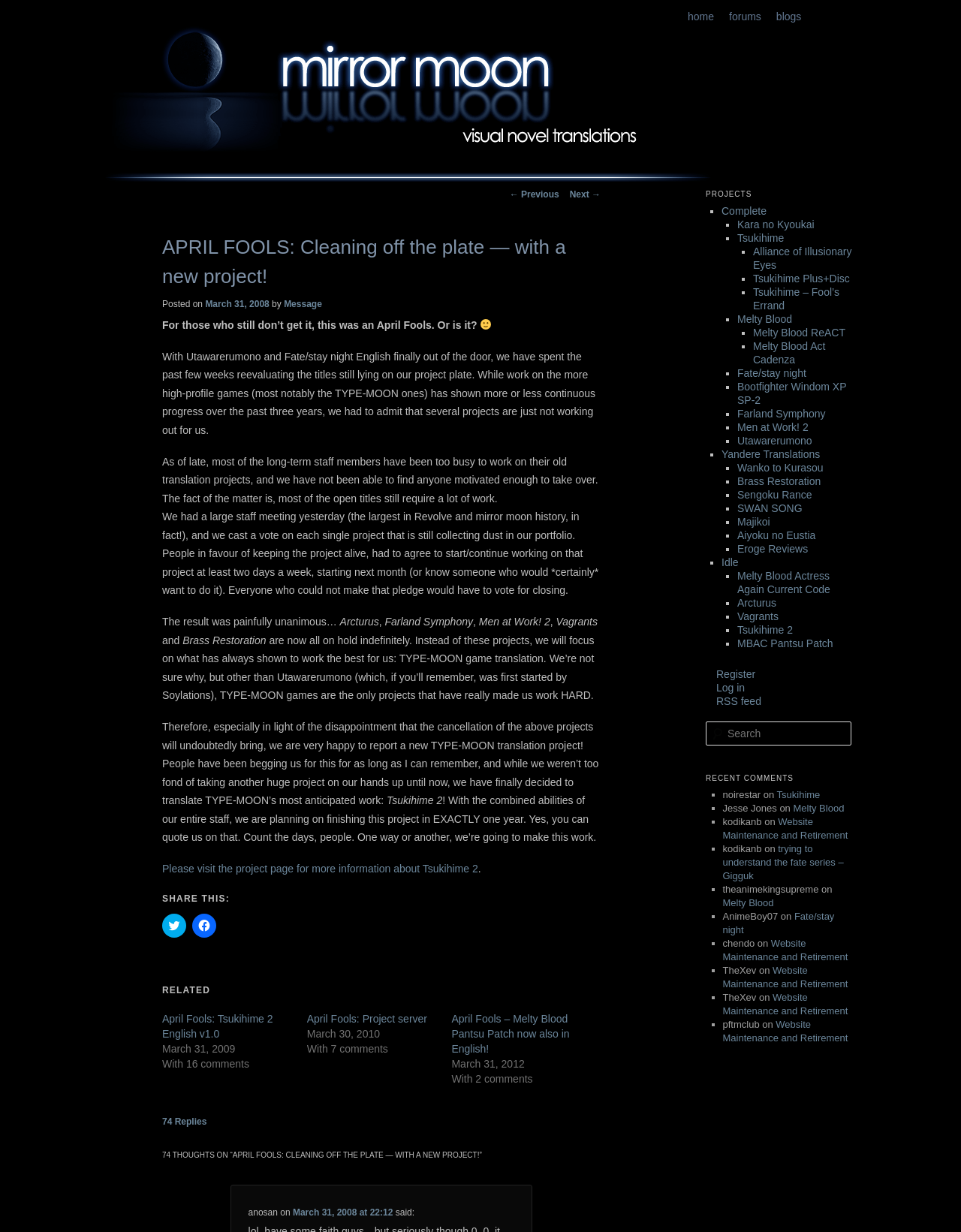Using the format (top-left x, top-left y, bottom-right x, bottom-right y), provide the bounding box coordinates for the described UI element. All values should be floating point numbers between 0 and 1: Tsukihime Plus+Disc

[0.784, 0.221, 0.884, 0.231]